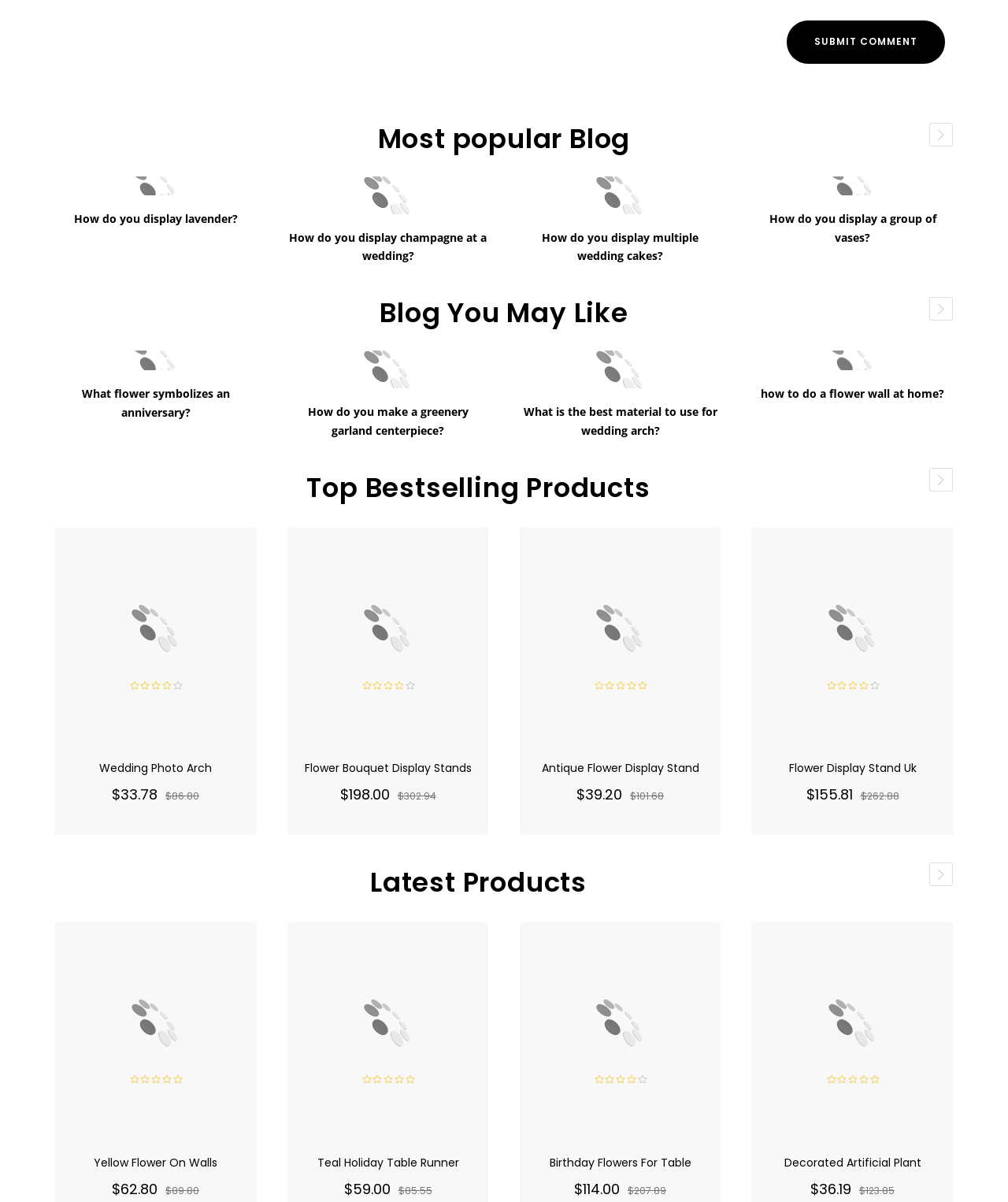Please determine the bounding box coordinates of the element to click on in order to accomplish the following task: "View 'Yellow Flower On Walls' product". Ensure the coordinates are four float numbers ranging from 0 to 1, i.e., [left, top, right, bottom].

[0.086, 0.793, 0.223, 0.908]